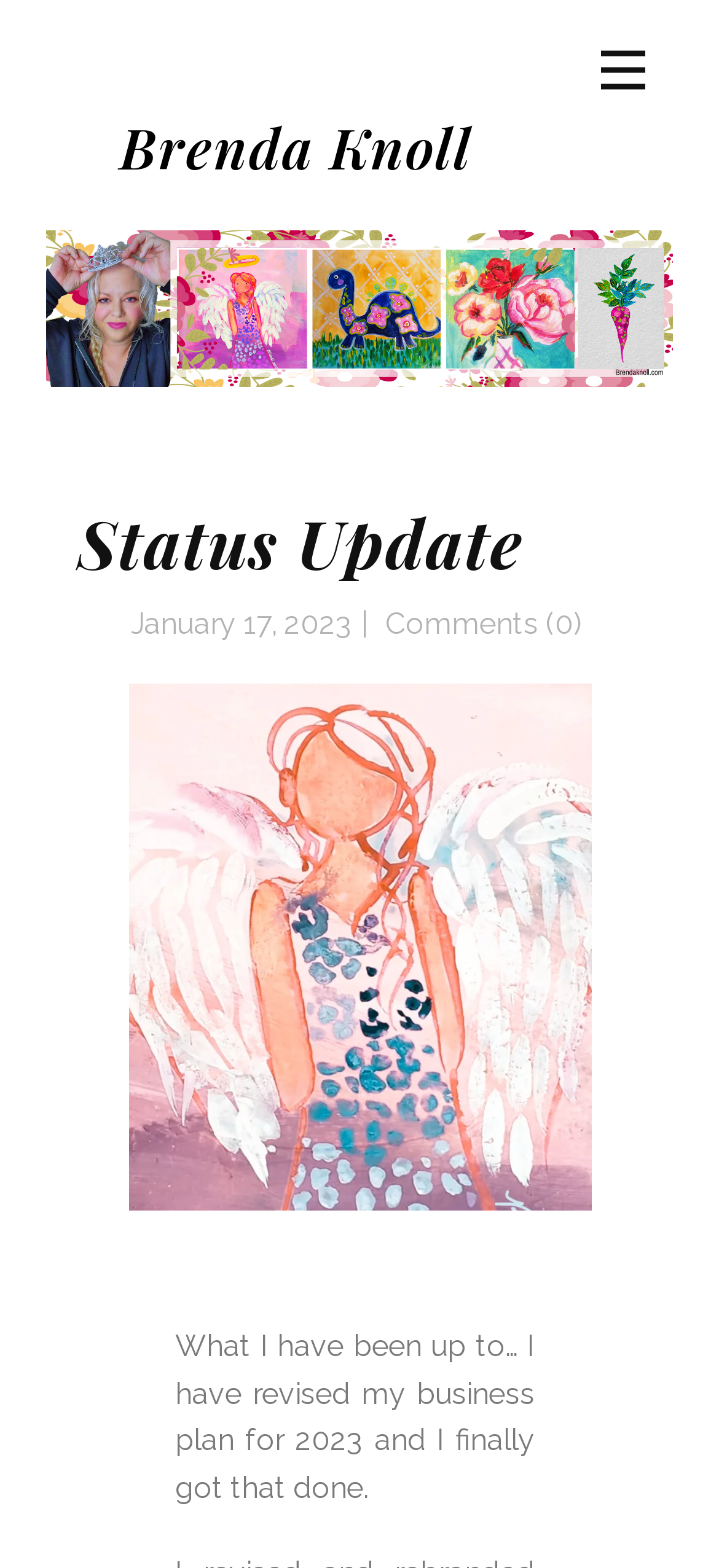What is the date of the status update?
Provide a one-word or short-phrase answer based on the image.

January 17, 2023